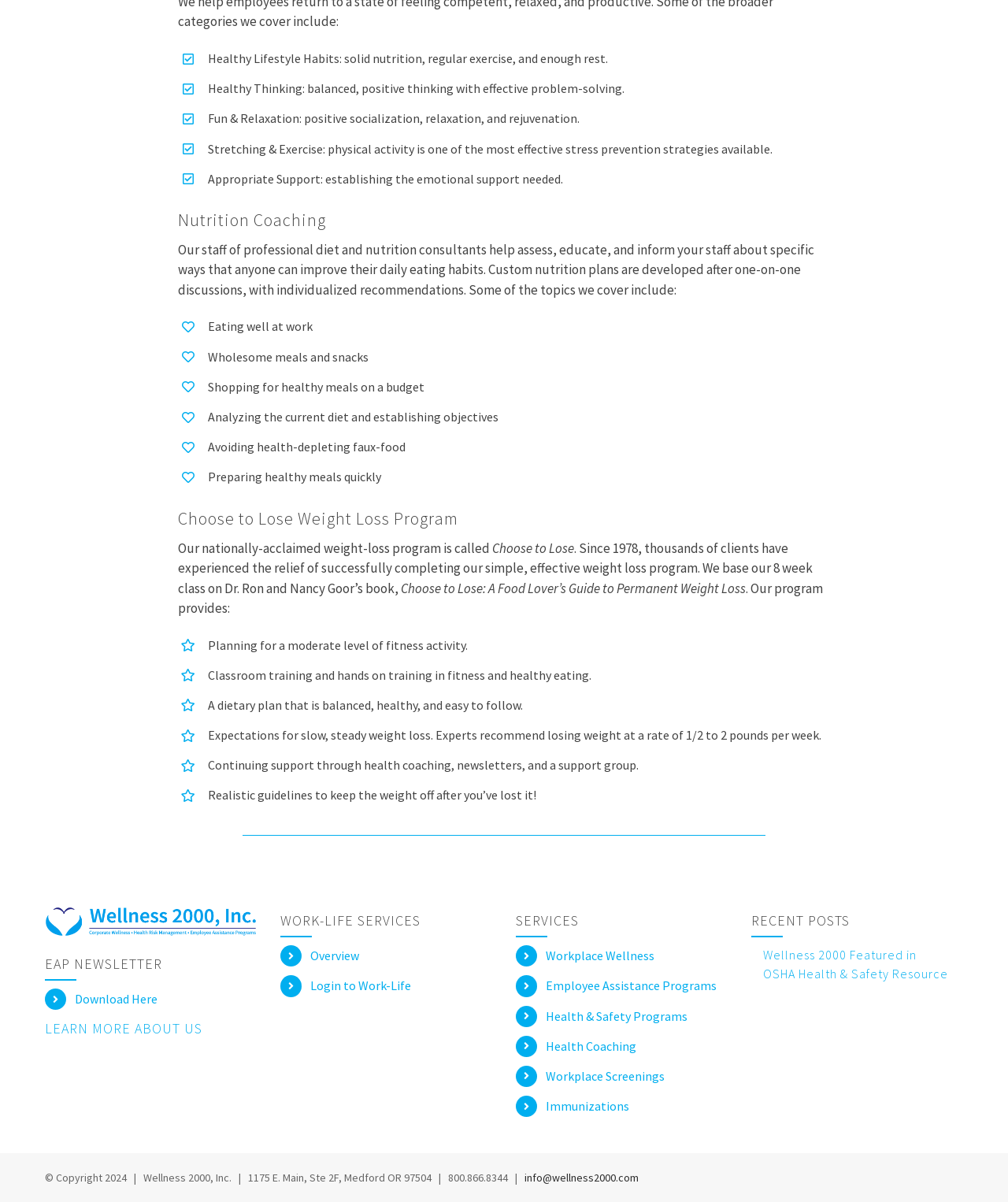Find the bounding box coordinates of the element to click in order to complete this instruction: "Login to Work-Life". The bounding box coordinates must be four float numbers between 0 and 1, denoted as [left, top, right, bottom].

[0.308, 0.811, 0.488, 0.829]